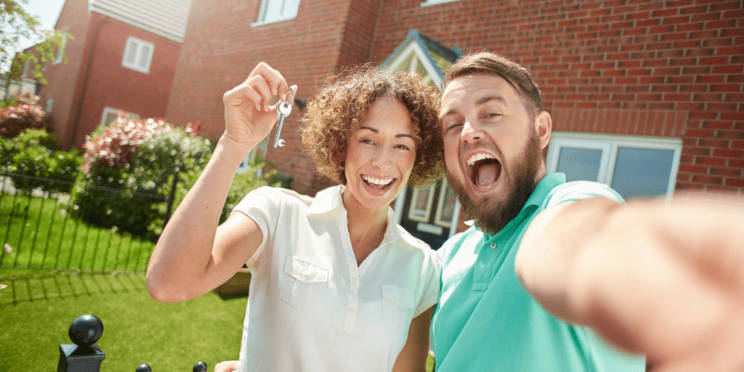Provide an in-depth description of all elements within the image.

The image captures a joyful moment between a couple standing outside their new home, celebrating a significant milestone. The woman, holding up a set of keys with a beaming smile, signifies the excitement of becoming homeowners. Beside her, a man sporting a vibrant green shirt shares in the joy, exuding enthusiasm as he playfully extends his arm toward the camera. Behind them, a well-maintained lawn and the facade of a brick house create a welcoming atmosphere, highlighting the achievement of homeownership. This moment encapsulates the thrill that first-time buyers experience, marking the beginning of their journey in a new abode.